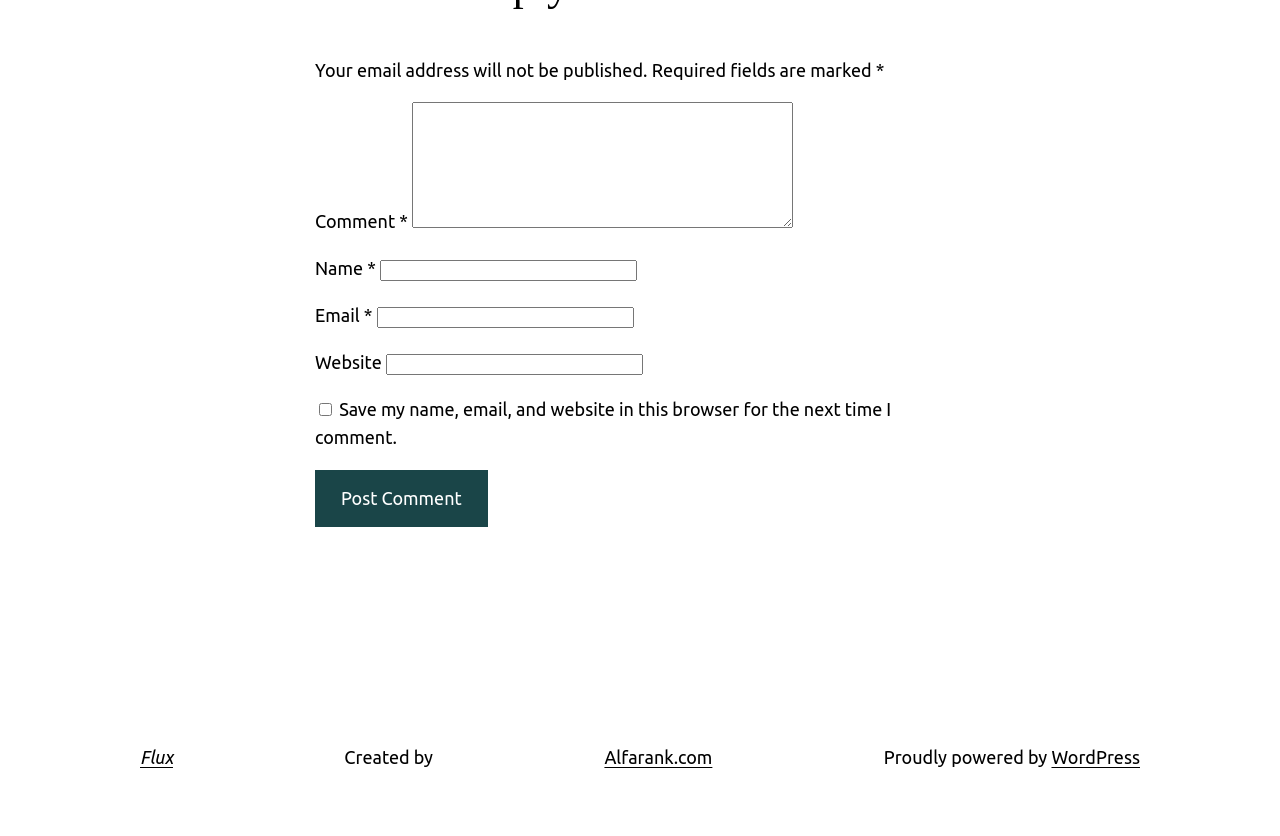Provide a brief response using a word or short phrase to this question:
How many text fields are required?

3